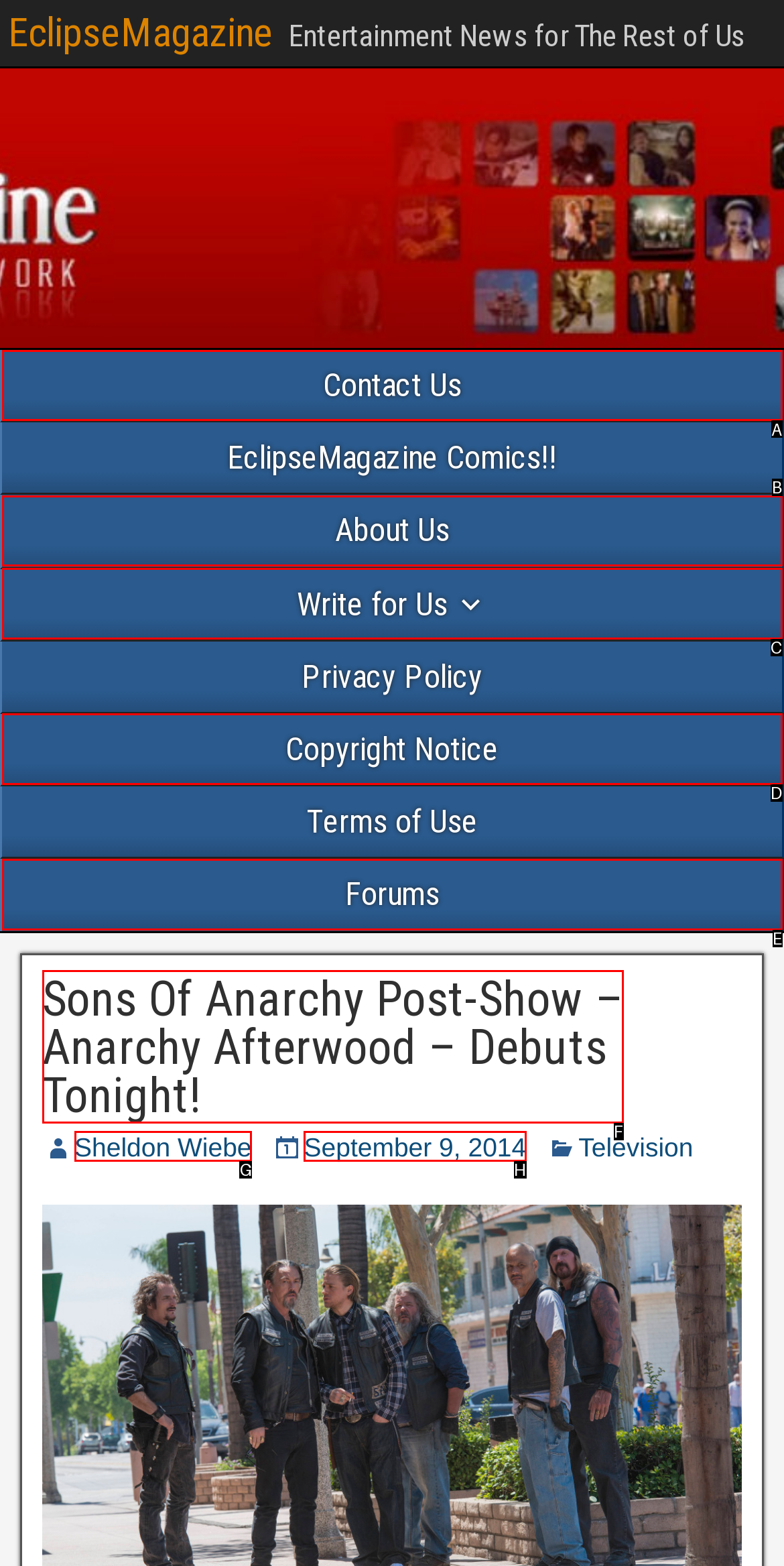Identify which option matches the following description: September 9, 2014
Answer by giving the letter of the correct option directly.

H